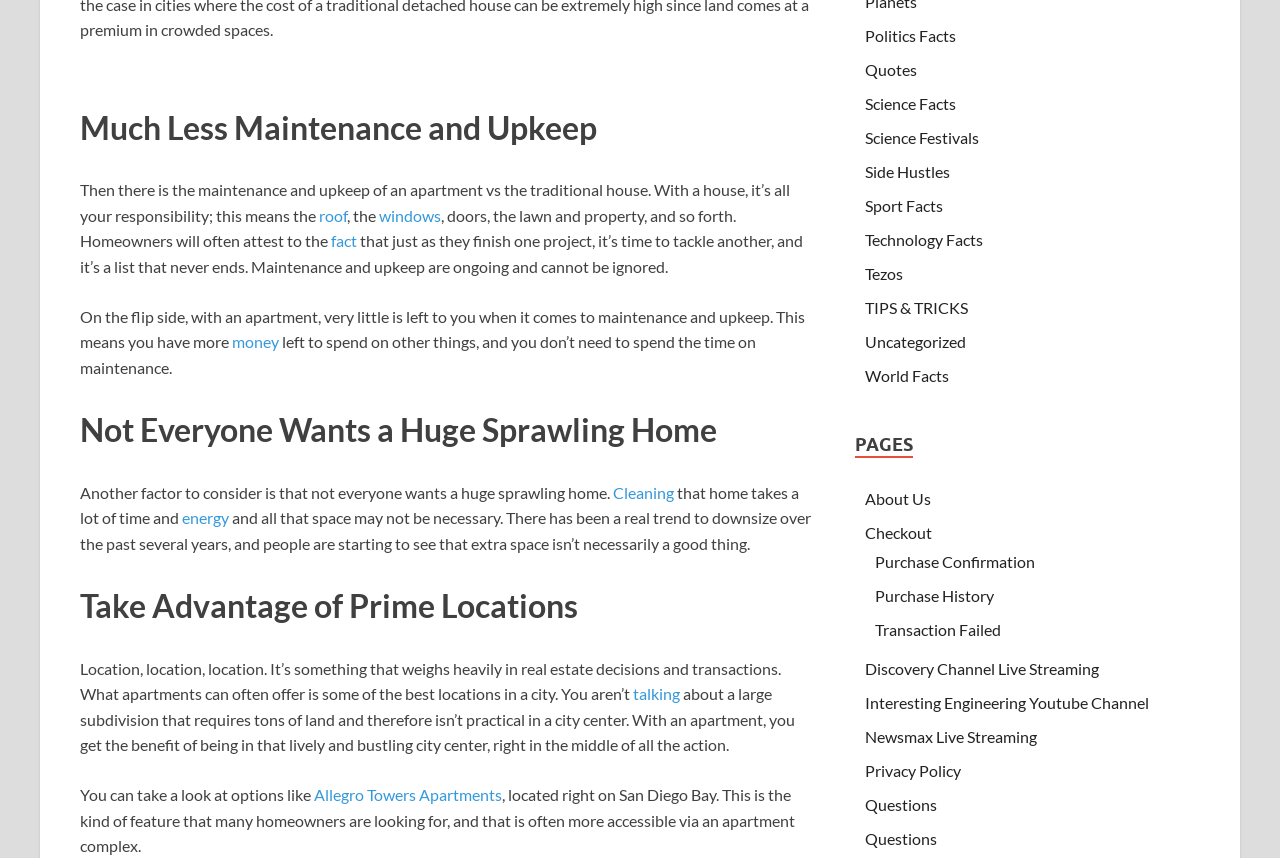What is an advantage of apartment locations?
Please provide a single word or phrase as your answer based on the image.

Prime locations